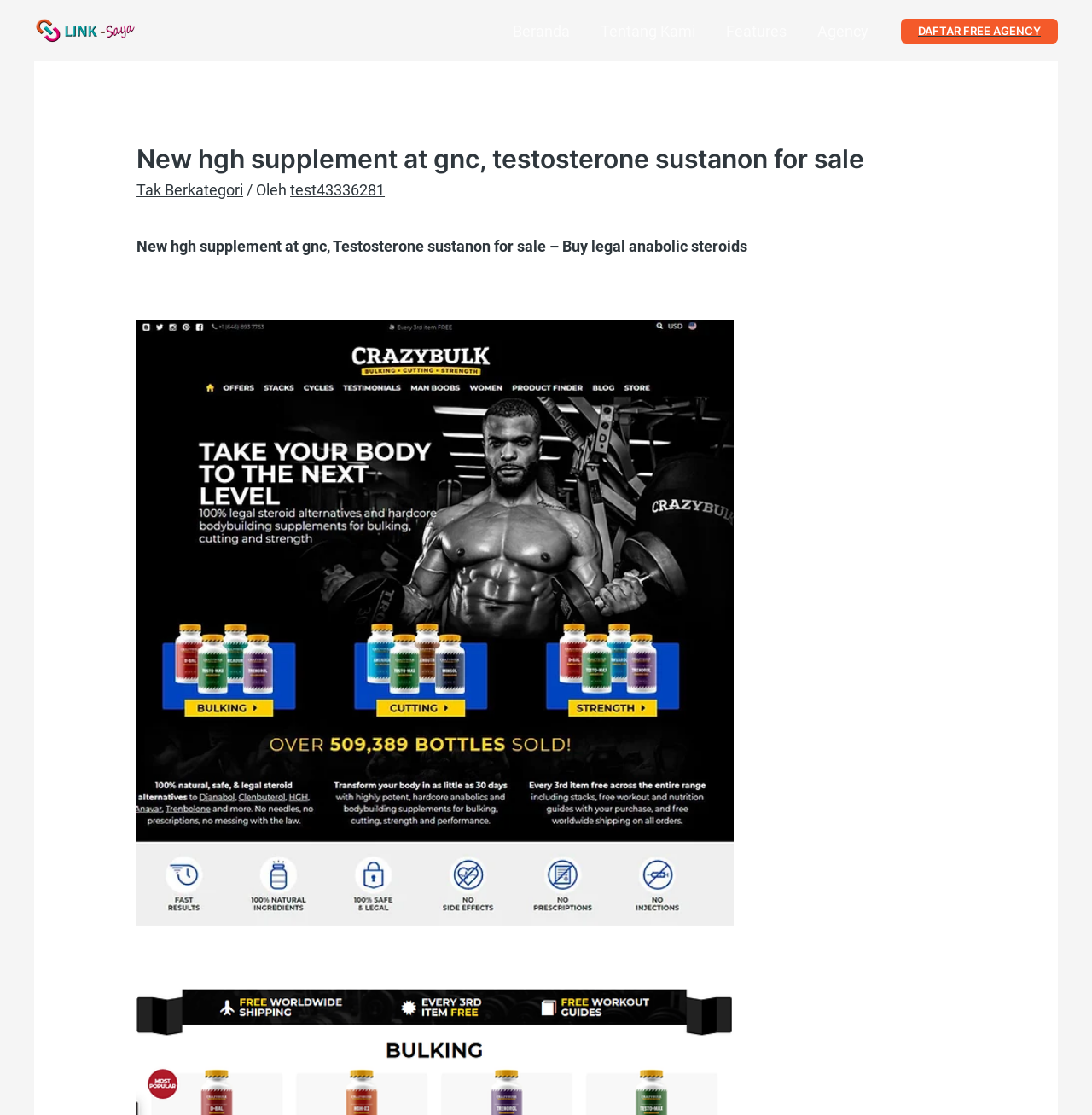Determine the coordinates of the bounding box for the clickable area needed to execute this instruction: "View the New hgh supplement at gnc page".

[0.125, 0.213, 0.684, 0.229]